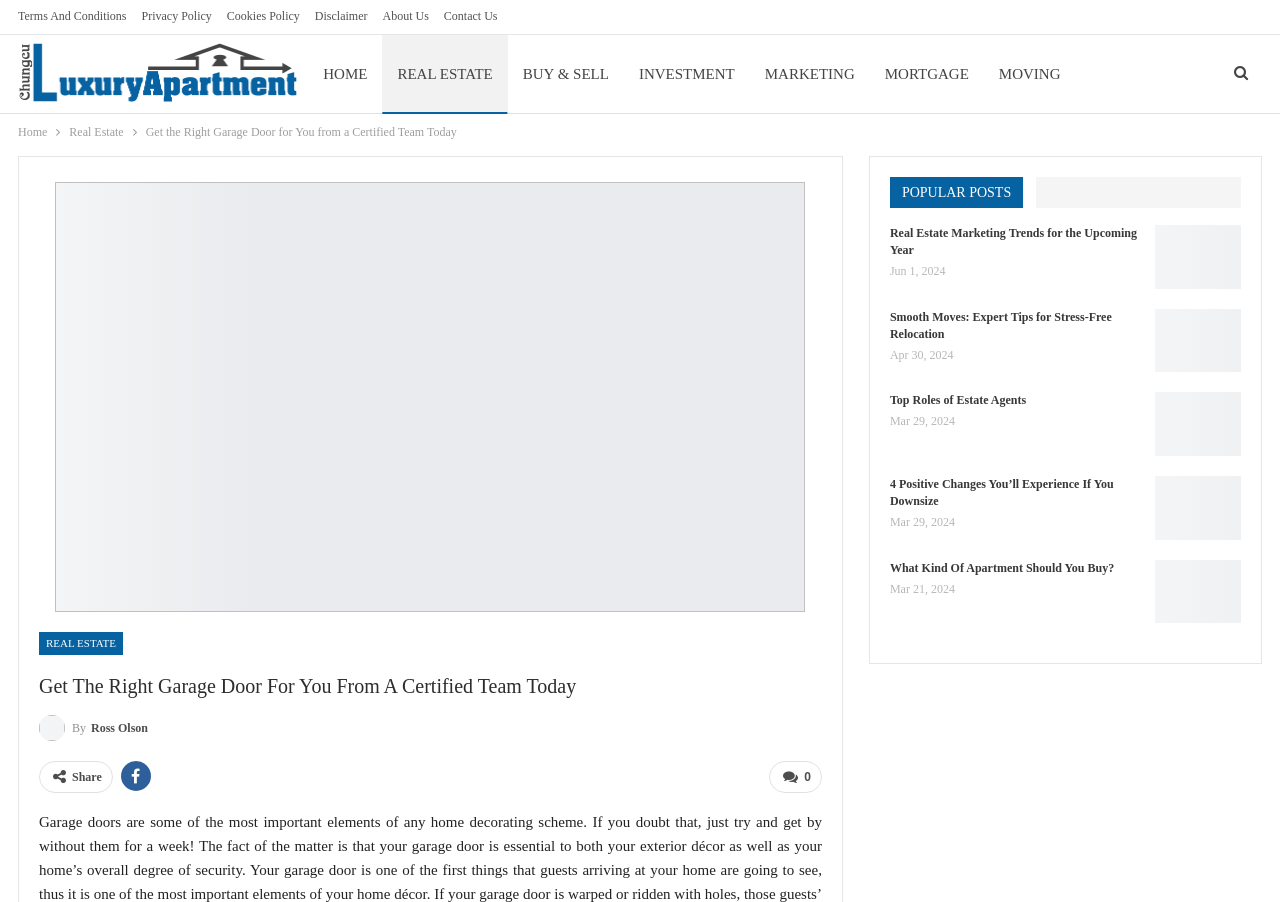Extract the primary heading text from the webpage.

Get The Right Garage Door For You From A Certified Team Today